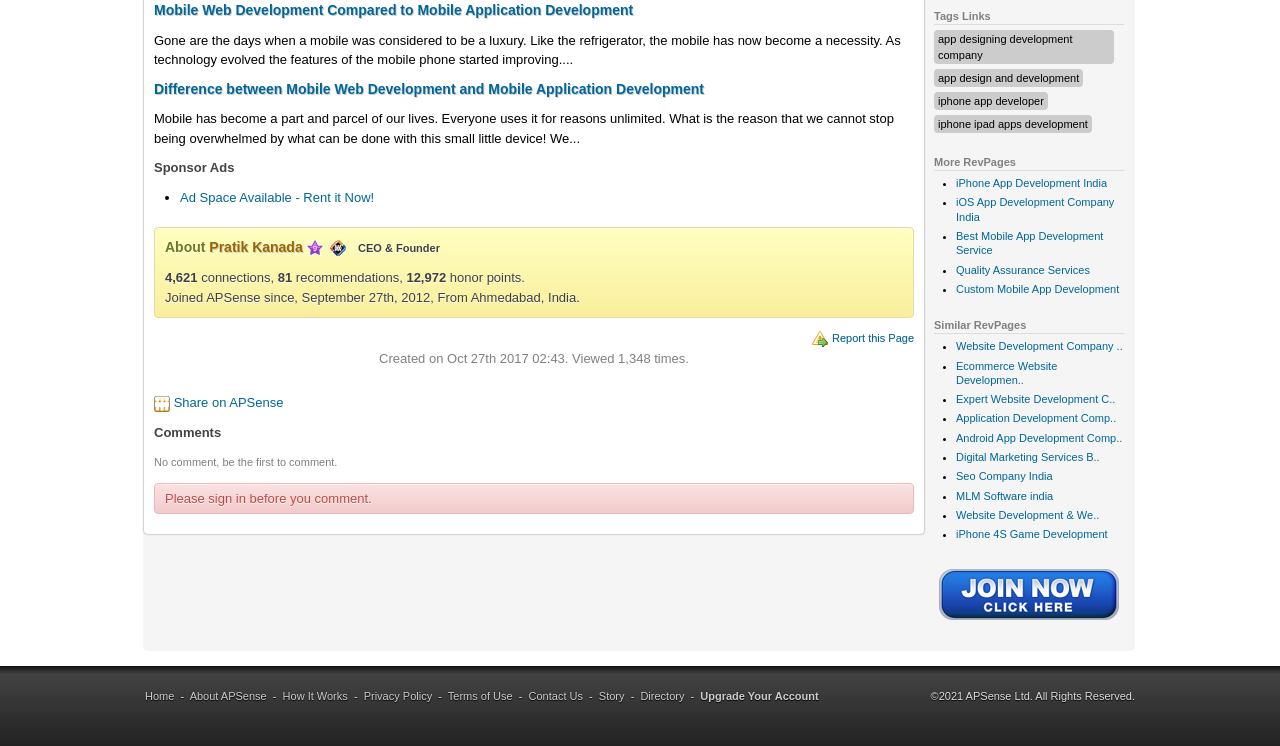Locate the UI element that matches the description Directory in the webpage screenshot. Return the bounding box coordinates in the format (top-left x, top-left y, bottom-right x, bottom-right y), with values ranging from 0 to 1.

[0.5, 0.926, 0.535, 0.942]